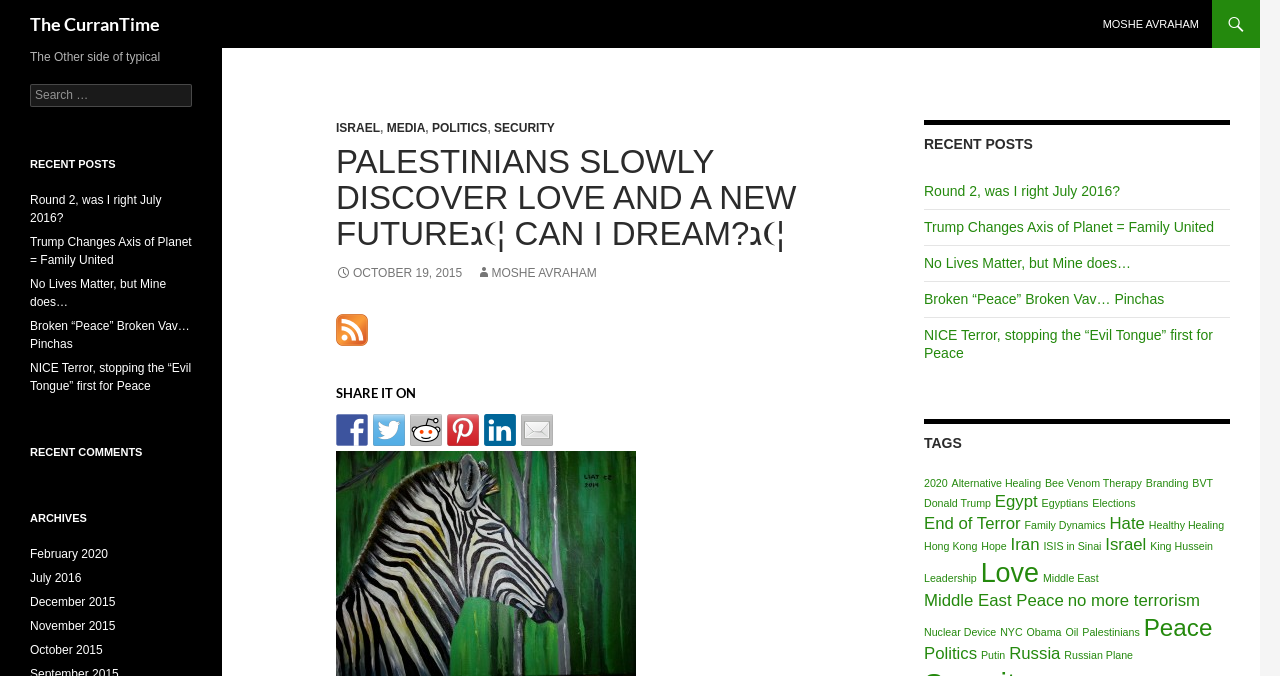Give the bounding box coordinates for this UI element: "Moshe Avraham". The coordinates should be four float numbers between 0 and 1, arranged as [left, top, right, bottom].

[0.371, 0.393, 0.466, 0.414]